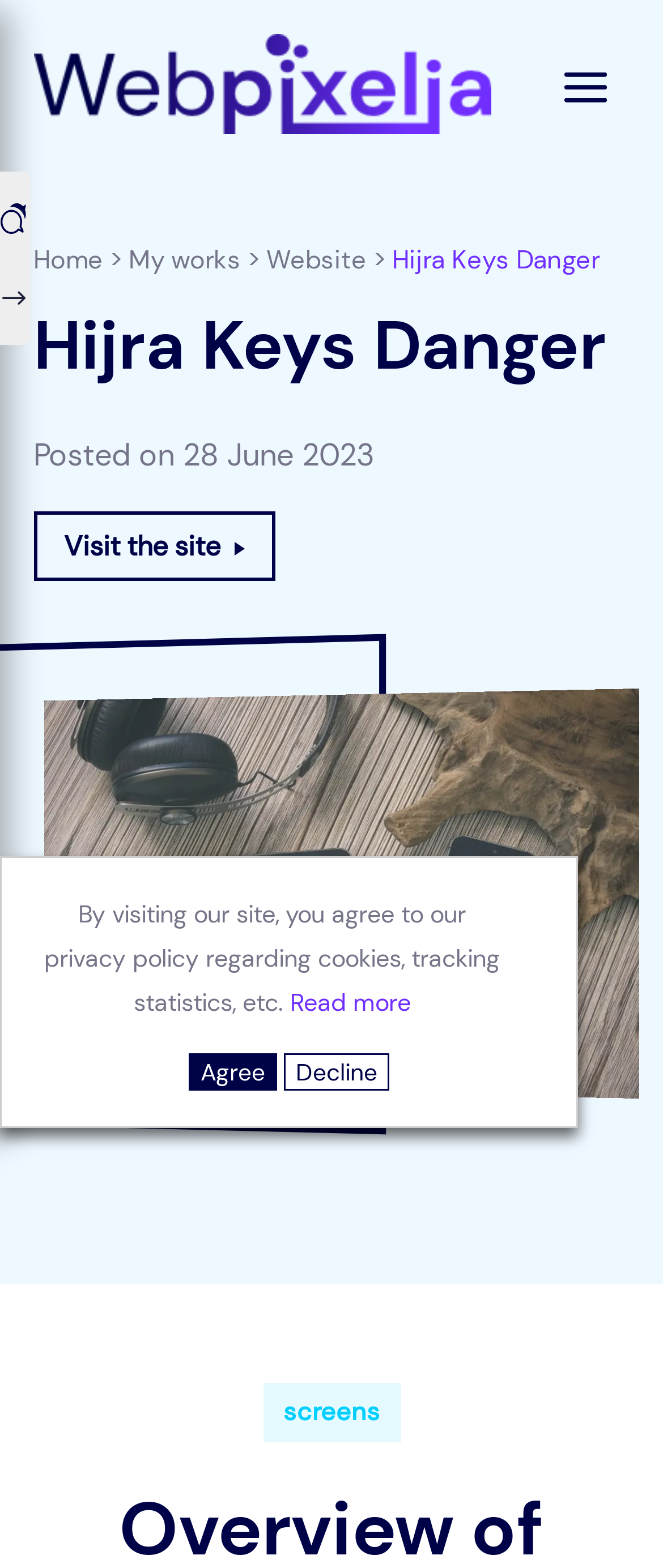What is the purpose of this website?
Make sure to answer the question with a detailed and comprehensive explanation.

Based on the webpage's content, it appears to be a platform where investors of the Hijra Keys project have gathered factual elements, including articles and testimonials, to expose a scam involving nearly 1 million euros.